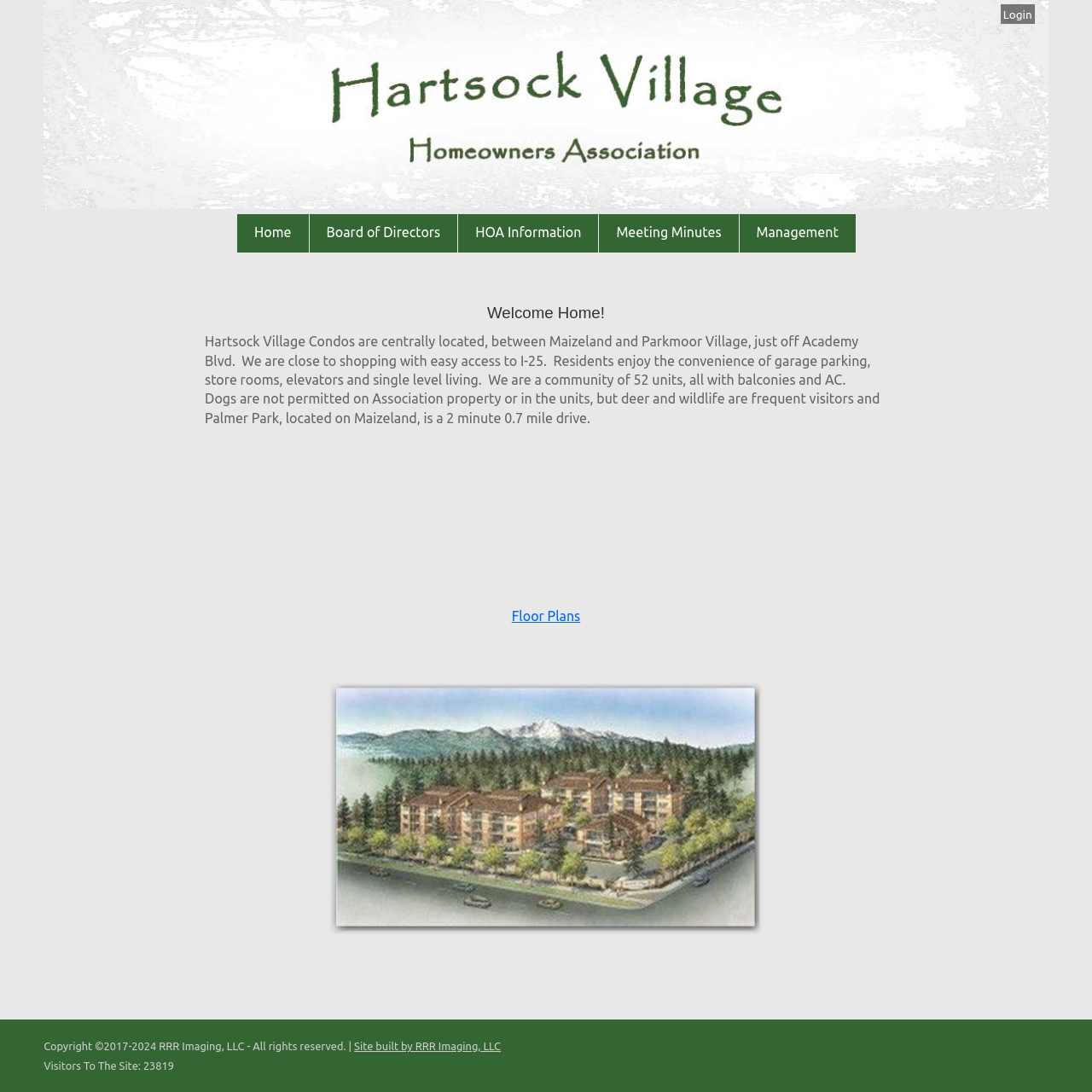Generate a detailed explanation of the webpage's features and information.

The webpage is about Hartsock Village, a condominium community located in Colorado Springs, Colorado. At the top of the page, there is a large image that spans almost the entire width of the page. To the top right, there is a "Login" link. Below the image, there is a navigation menu with links to "Home", "Board of Directors", "HOA Information", "Meeting Minutes", and "Management", arranged horizontally from left to right.

The main content of the page is headed by a "Welcome Home!" title, followed by a paragraph of text that describes the community's location, amenities, and features. The text is positioned in the middle of the page, with a moderate amount of space above and below it.

To the right of the main content, there is a "Floor Plans" link. Below the main content, there is a smaller image that takes up about a quarter of the page's width. At the very bottom of the page, there is a copyright notice, a link to the website's builder, and a counter displaying the number of visitors to the site.